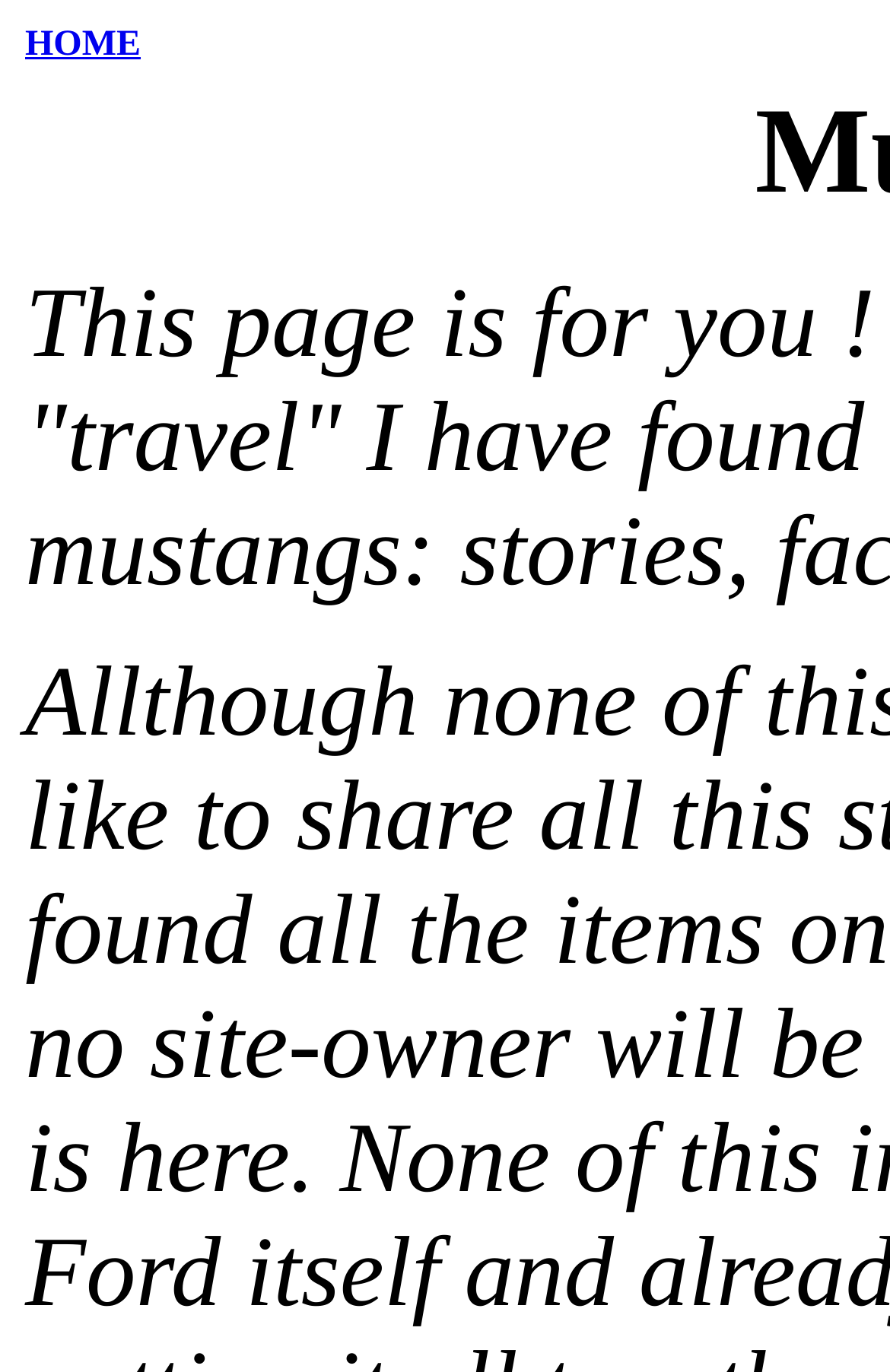From the webpage screenshot, identify the region described by HOME. Provide the bounding box coordinates as (top-left x, top-left y, bottom-right x, bottom-right y), with each value being a floating point number between 0 and 1.

[0.028, 0.018, 0.158, 0.047]